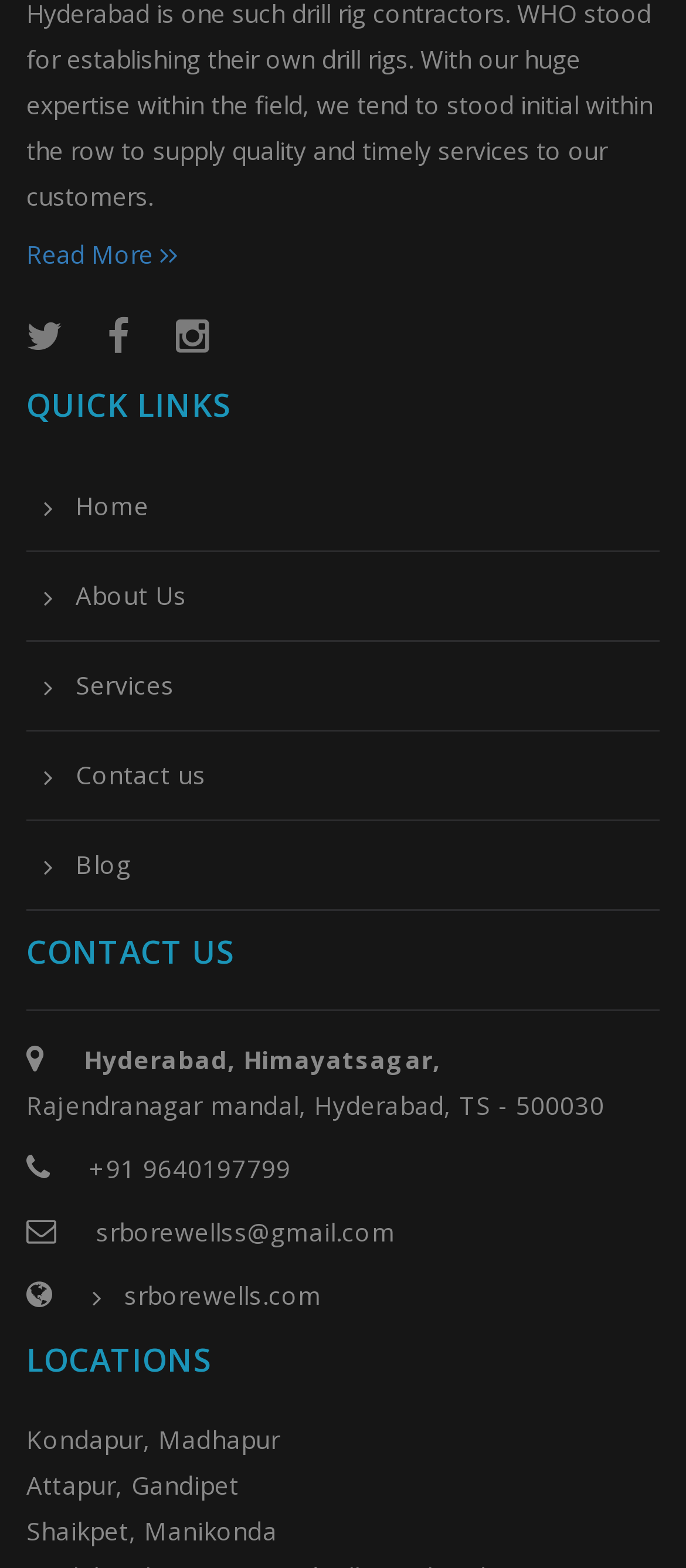What is the website's email address?
Examine the webpage screenshot and provide an in-depth answer to the question.

The email address can be found in the 'CONTACT US' section, which is located below the 'QUICK LINKS' section. The email address is displayed as a static text element.